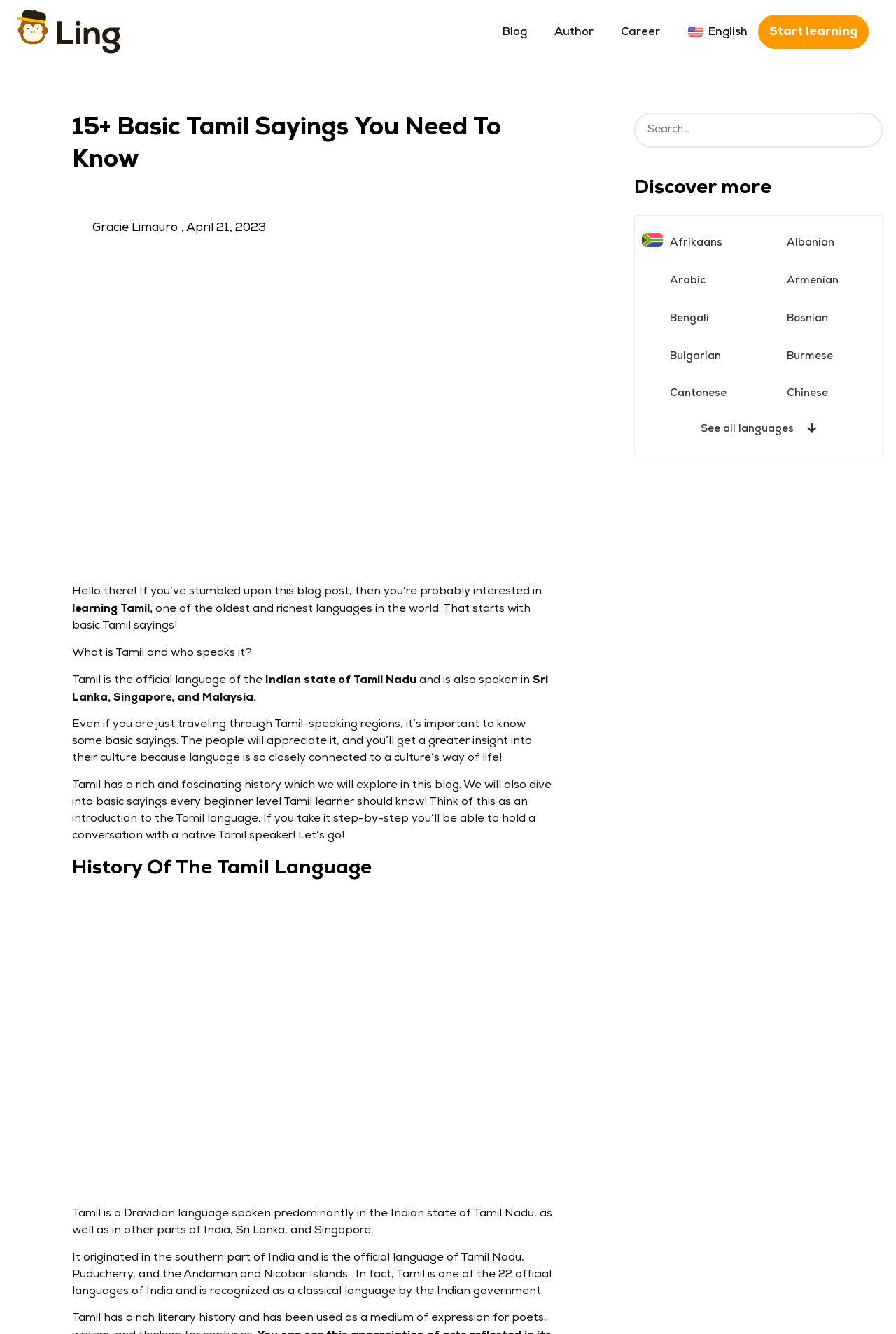Pinpoint the bounding box coordinates of the clickable element to carry out the following instruction: "Explore other languages."

[0.782, 0.318, 0.911, 0.326]